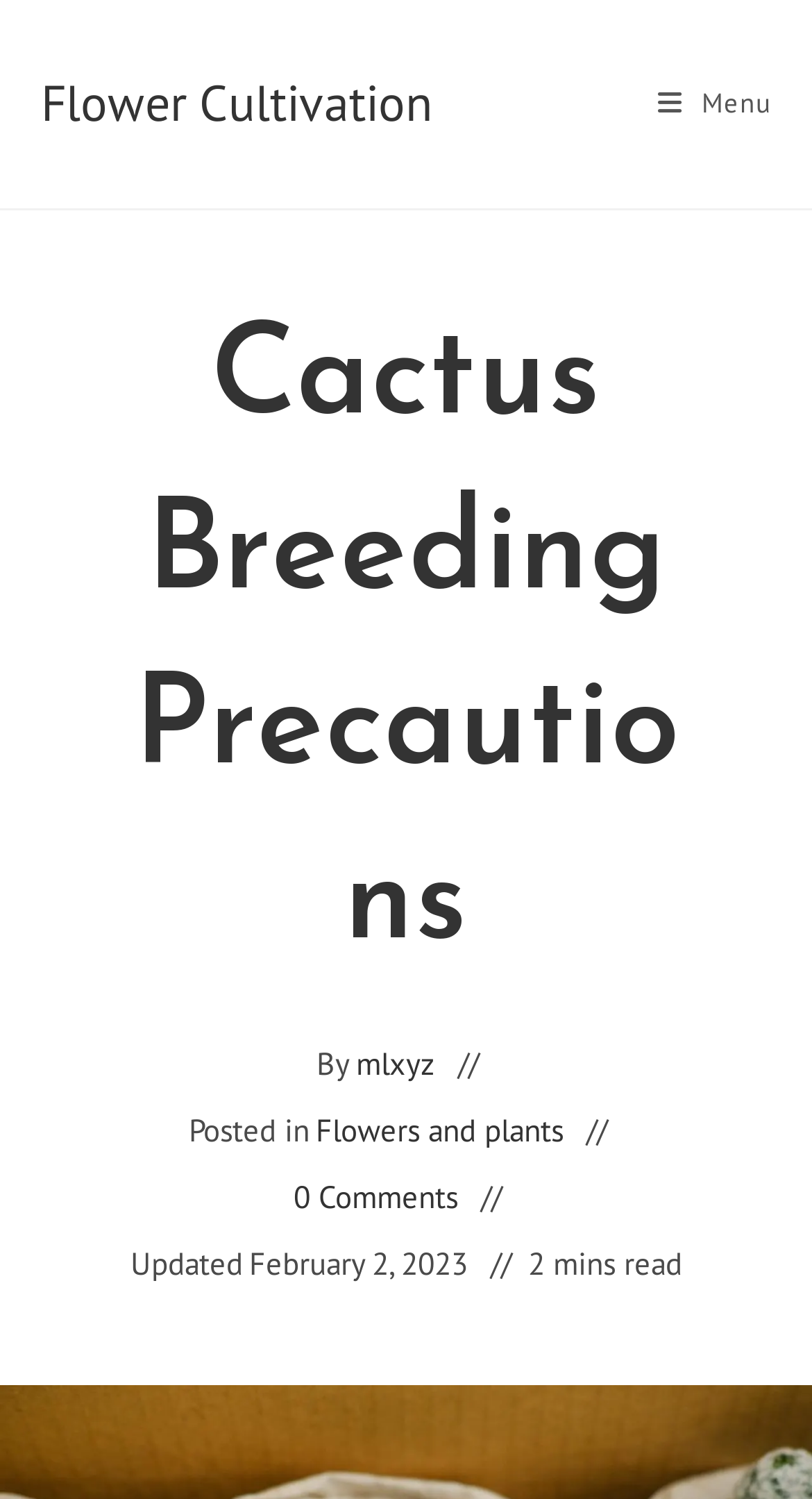Describe every aspect of the webpage in a detailed manner.

The webpage is about cactus breeding precautions, with a focus on flower cultivation. At the top left, there is a link to "Flower Cultivation". On the top right, there is a link to "Mobile Menu". 

Below these links, there is a header section that spans most of the width of the page. Within this section, the main title "Cactus Breeding Precautions" is prominently displayed. 

Under the title, there is a section with information about the author, including the text "By" followed by a link to "All posts by mlxyz". Next to this, there is a section indicating the post category, "Posted in", with a link to "Flowers and plants". 

Further down, there is a link to "0 Comments", indicating that there are no comments on the post. The updated date, "February 2, 2023", is displayed, along with the estimated reading time, "2 mins read", which is located at the bottom right of the header section. 

The meta description provides a brief summary of the content, mentioning the importance of pruning and cleaning the roots of the cactus every year.